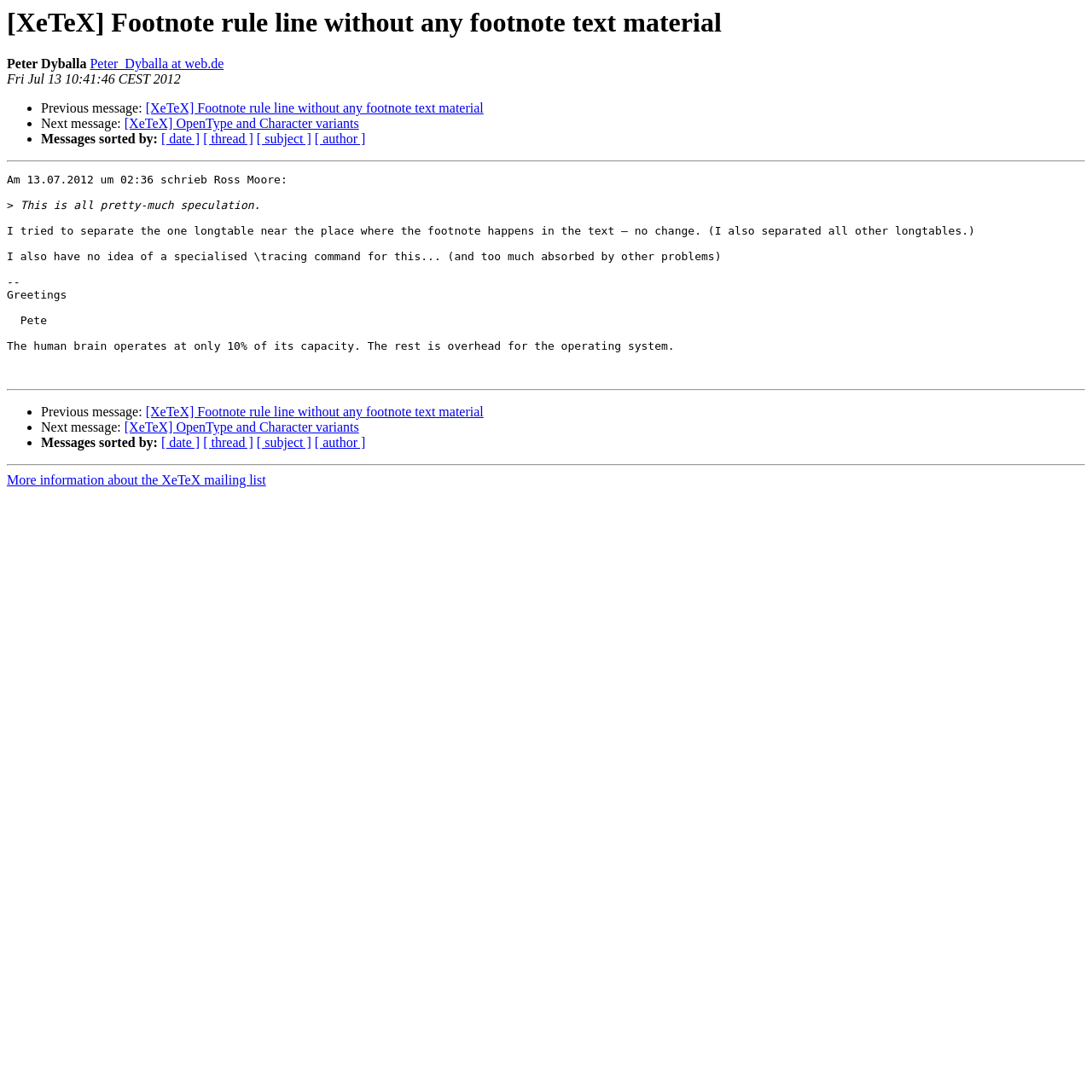What is the subject of the previous message?
Provide a short answer using one word or a brief phrase based on the image.

[XeTeX] Footnote rule line without any footnote text material